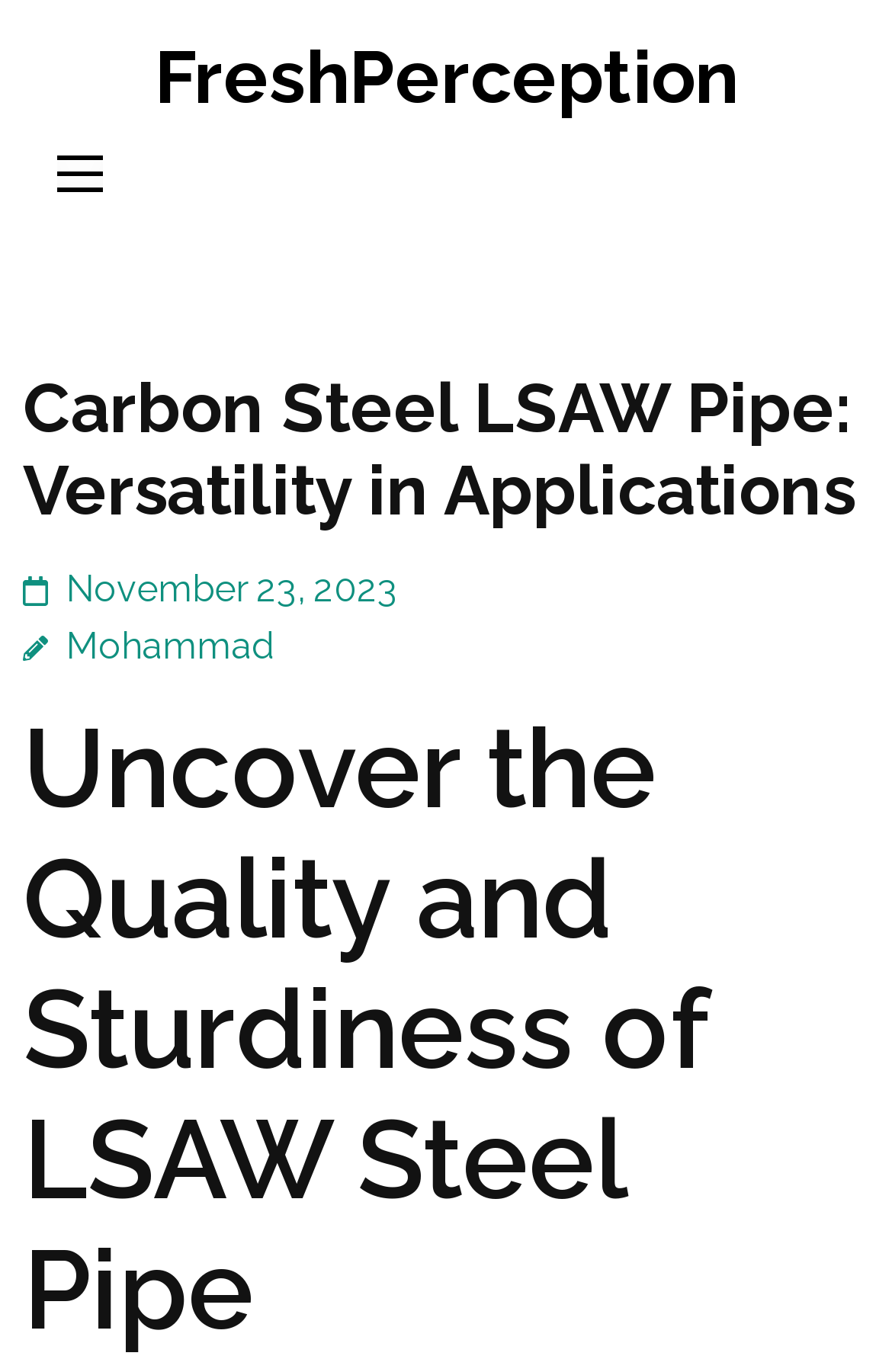What is the date of the article?
Please give a detailed and elaborate answer to the question based on the image.

I found the date of the article by looking at the link element with the text 'November 23, 2023' which is located below the main heading and has a bounding box coordinate of [0.074, 0.413, 0.446, 0.445].